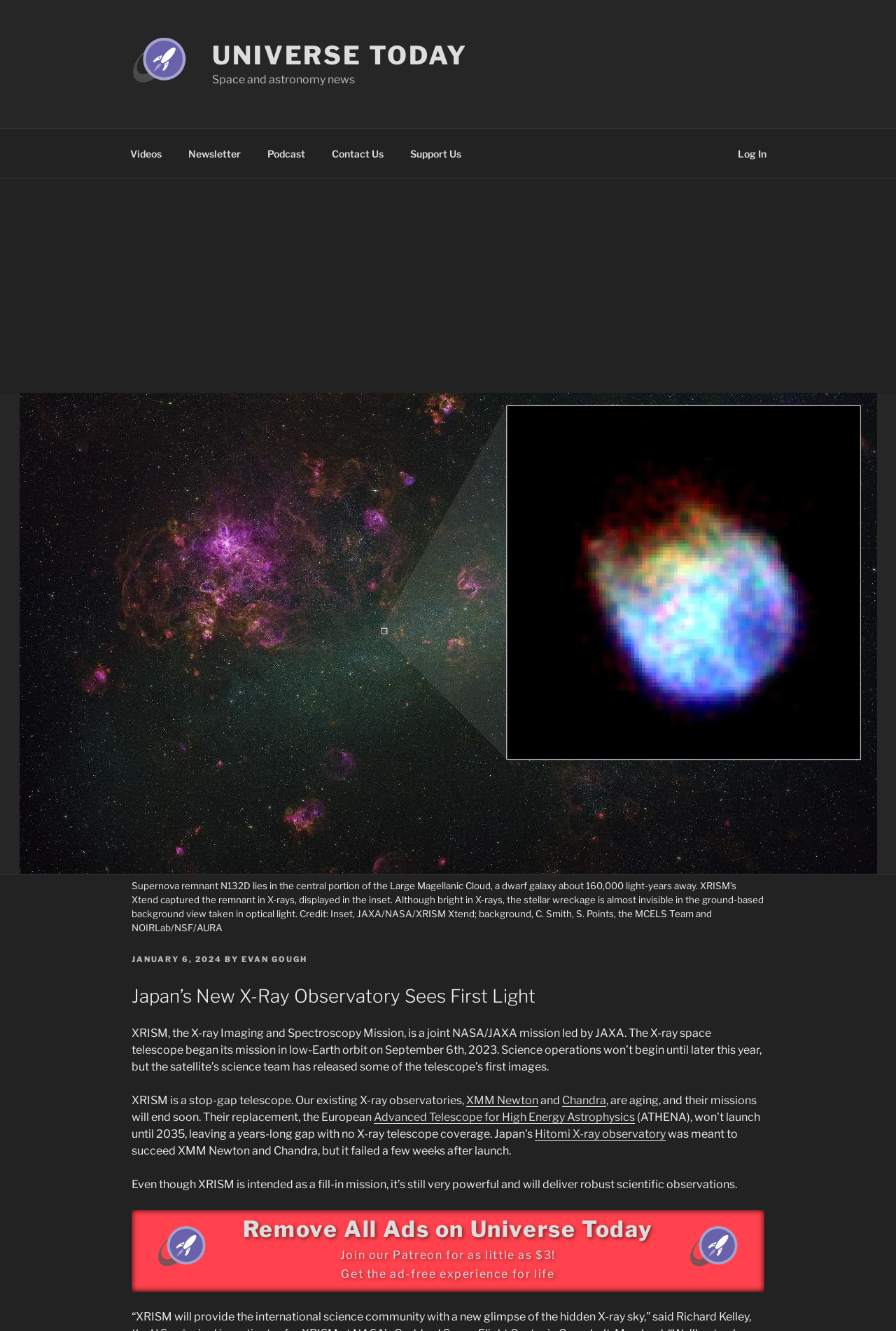Who is the author of the article?
Please provide a single word or phrase as your answer based on the screenshot.

Evan Gough